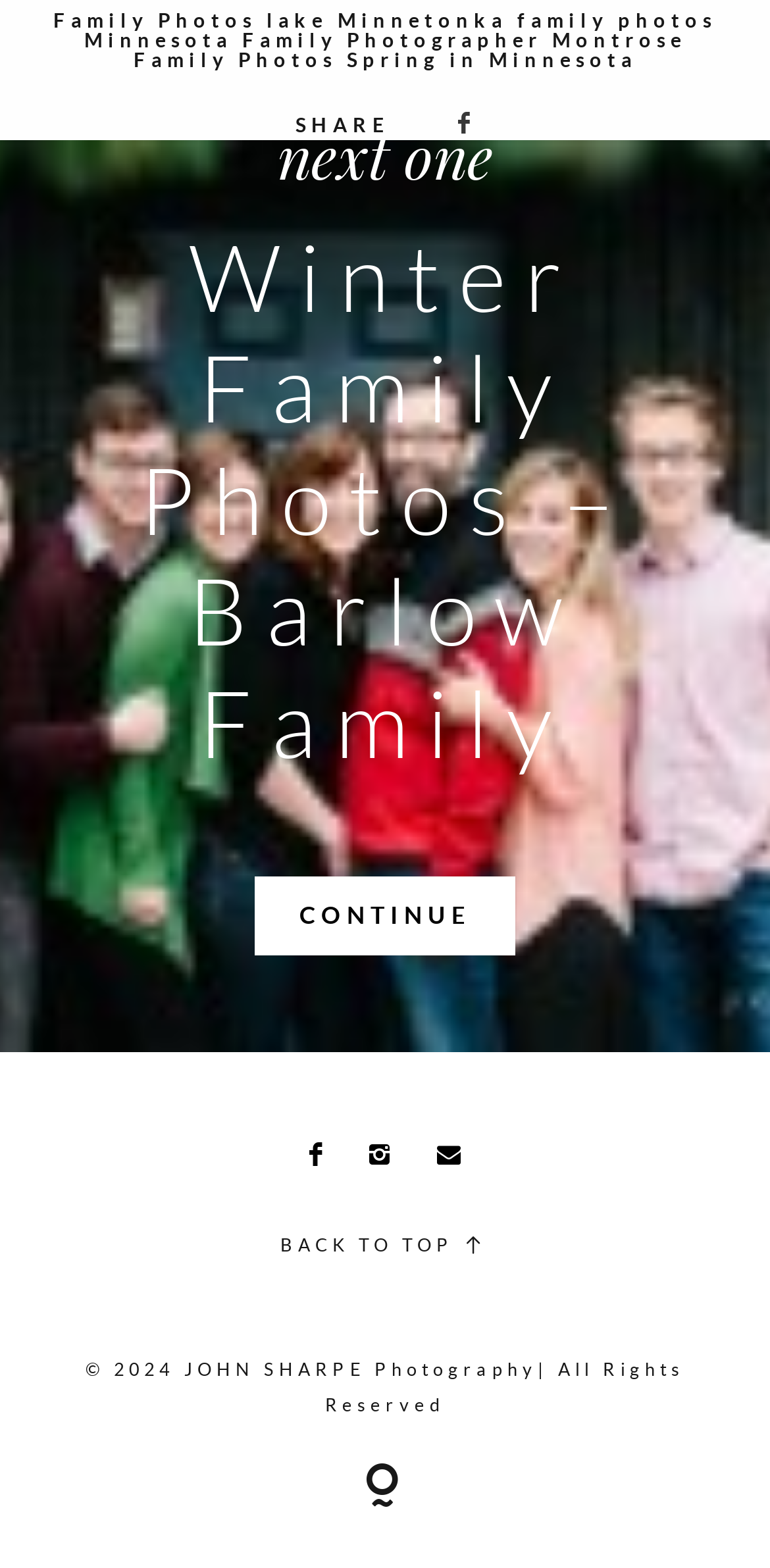Give a one-word or one-phrase response to the question: 
How many social media links are there?

3